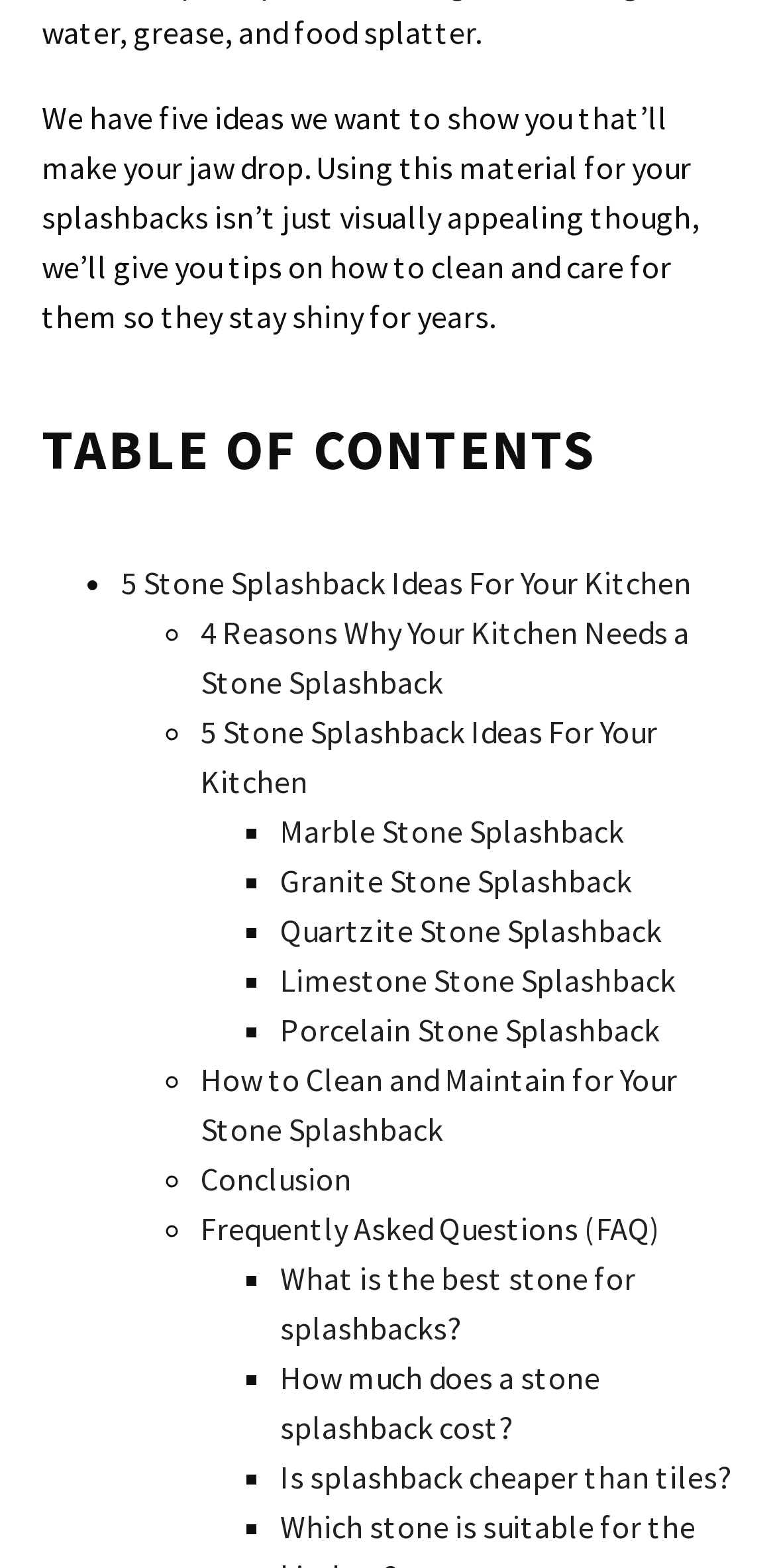Extract the bounding box coordinates for the described element: "Frequently Asked Questions (FAQ)". The coordinates should be represented as four float numbers between 0 and 1: [left, top, right, bottom].

[0.259, 0.771, 0.851, 0.796]